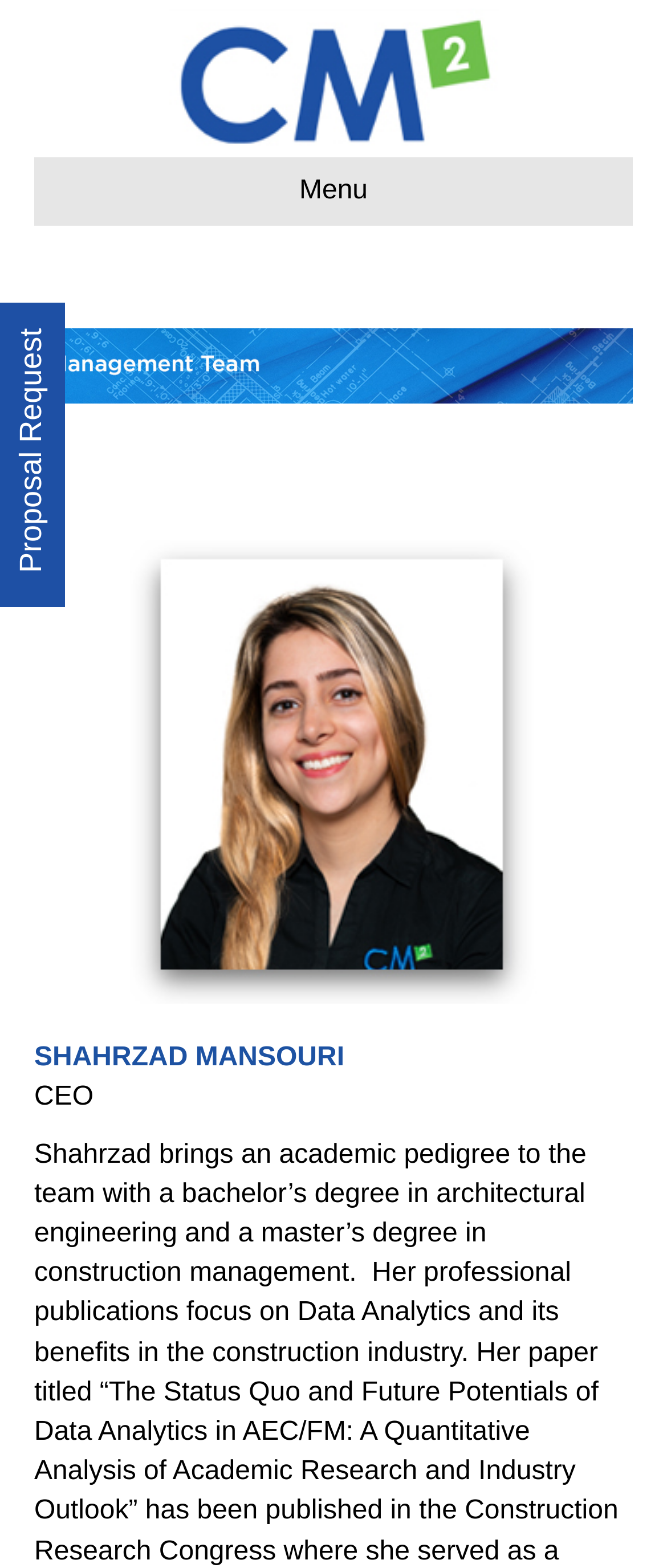How many images are on the webpage?
Look at the screenshot and provide an in-depth answer.

There are three images on the webpage: the CM Squared logo, the ManagementTeamHeader image, and the image of Shahrzad.